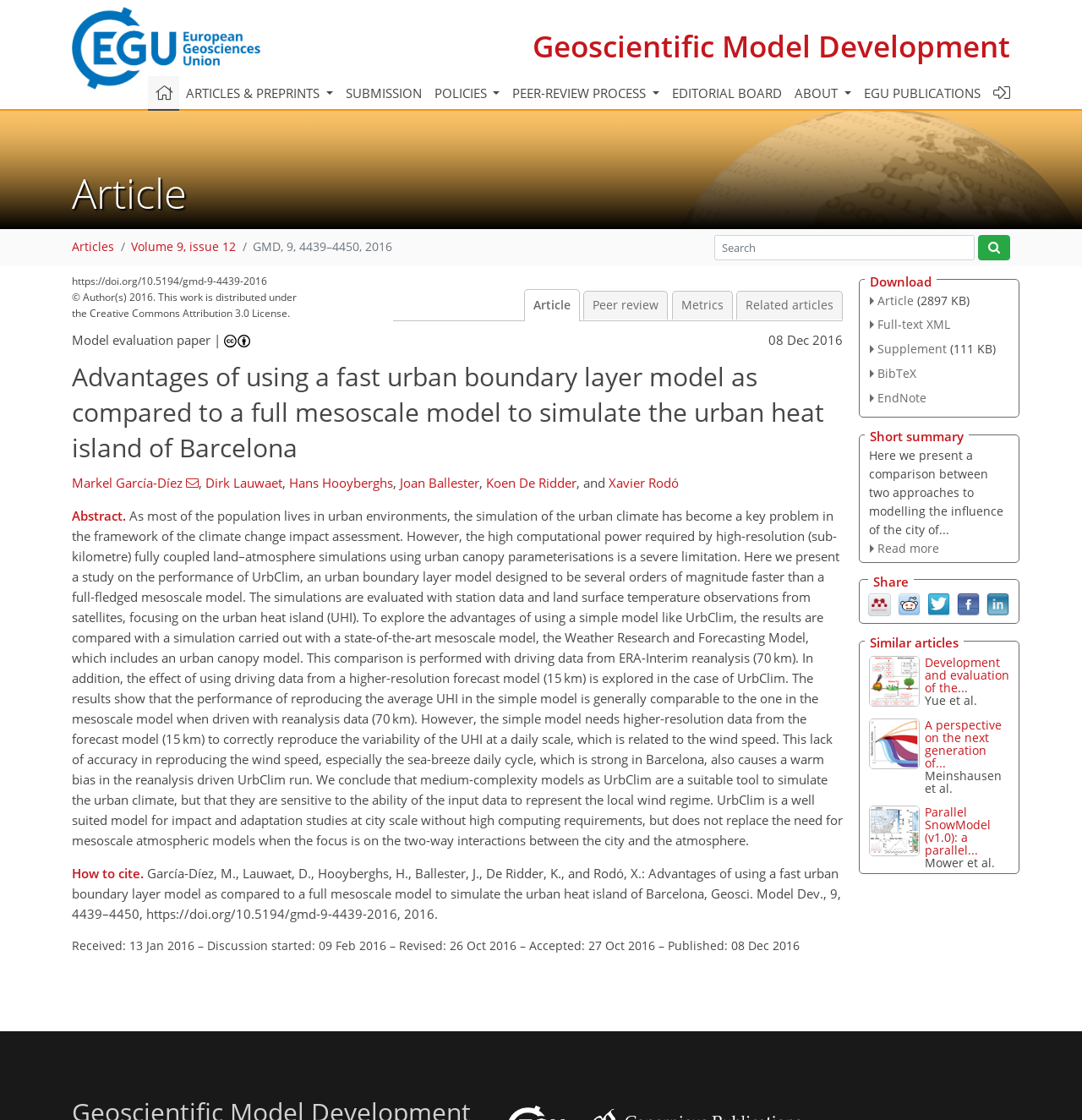Please determine the bounding box coordinates of the area that needs to be clicked to complete this task: 'Share the article on Twitter'. The coordinates must be four float numbers between 0 and 1, formatted as [left, top, right, bottom].

[0.857, 0.531, 0.878, 0.546]